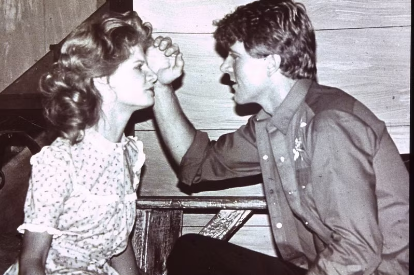What is the setting of the image?
Based on the image, give a one-word or short phrase answer.

Rustic or theatrical